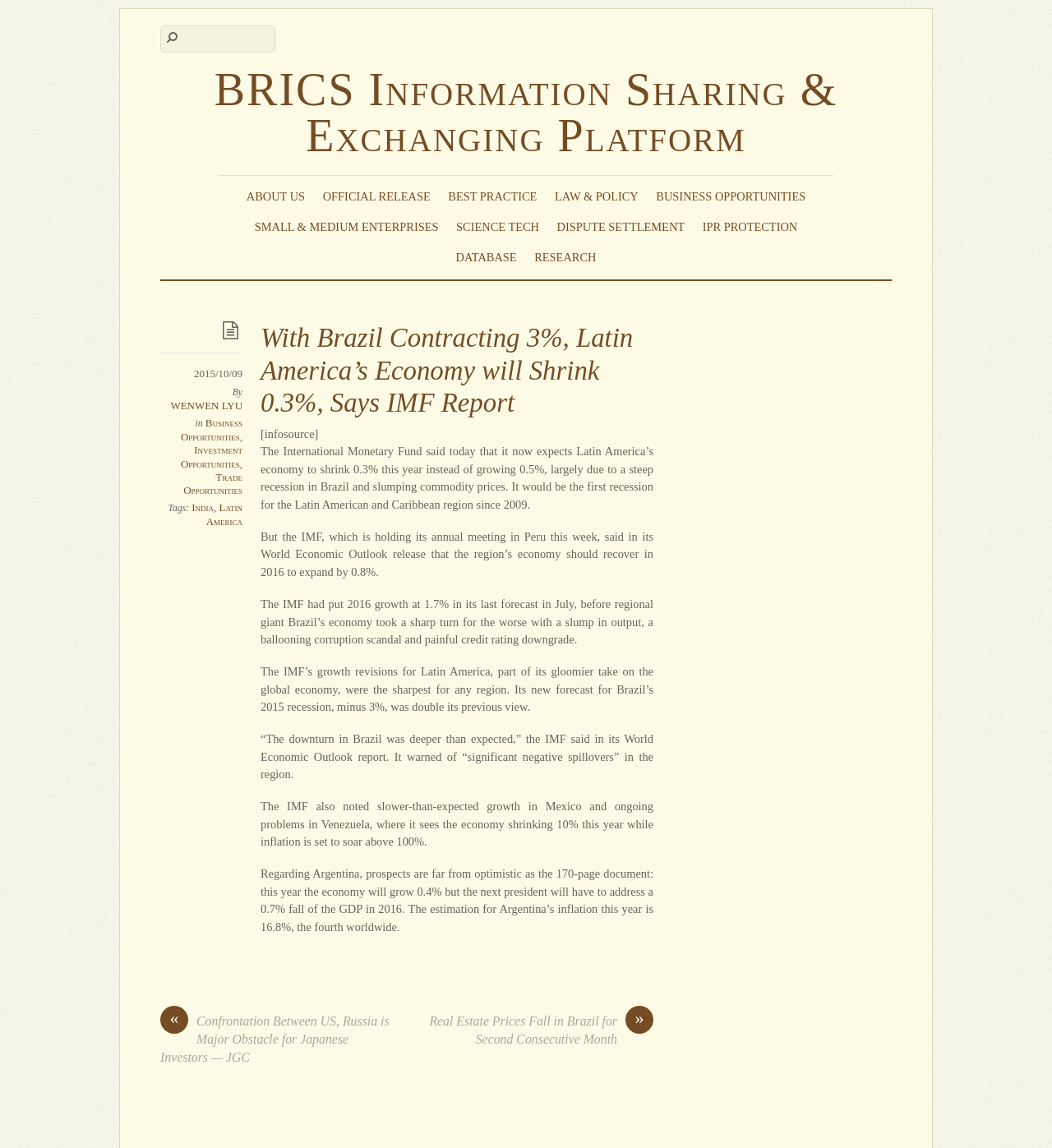Please give a succinct answer using a single word or phrase:
What is the expected inflation rate in Argentina in 2015?

16.8%